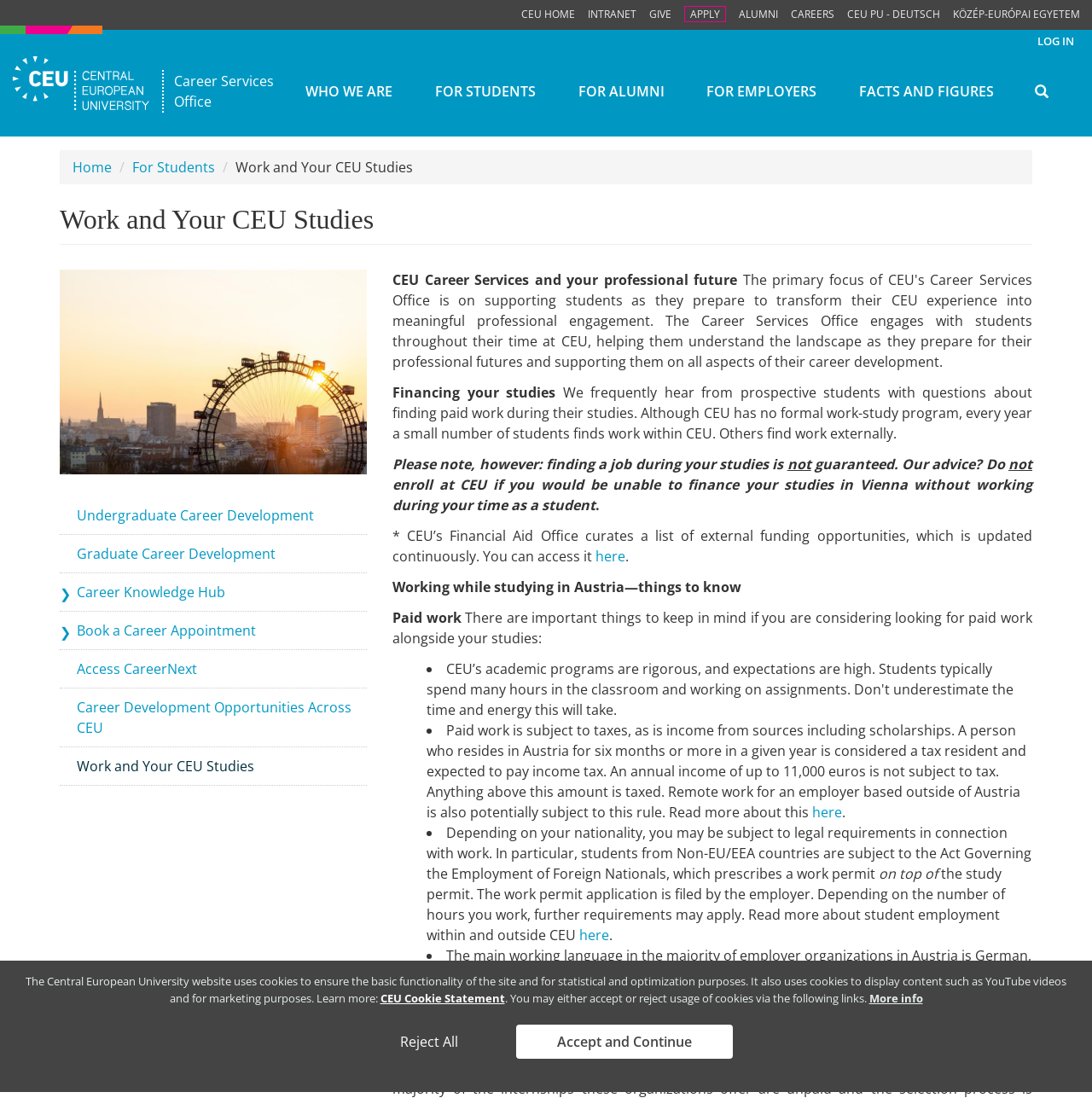Pinpoint the bounding box coordinates of the clickable element to carry out the following instruction: "Book a Career Appointment."

[0.055, 0.557, 0.336, 0.592]